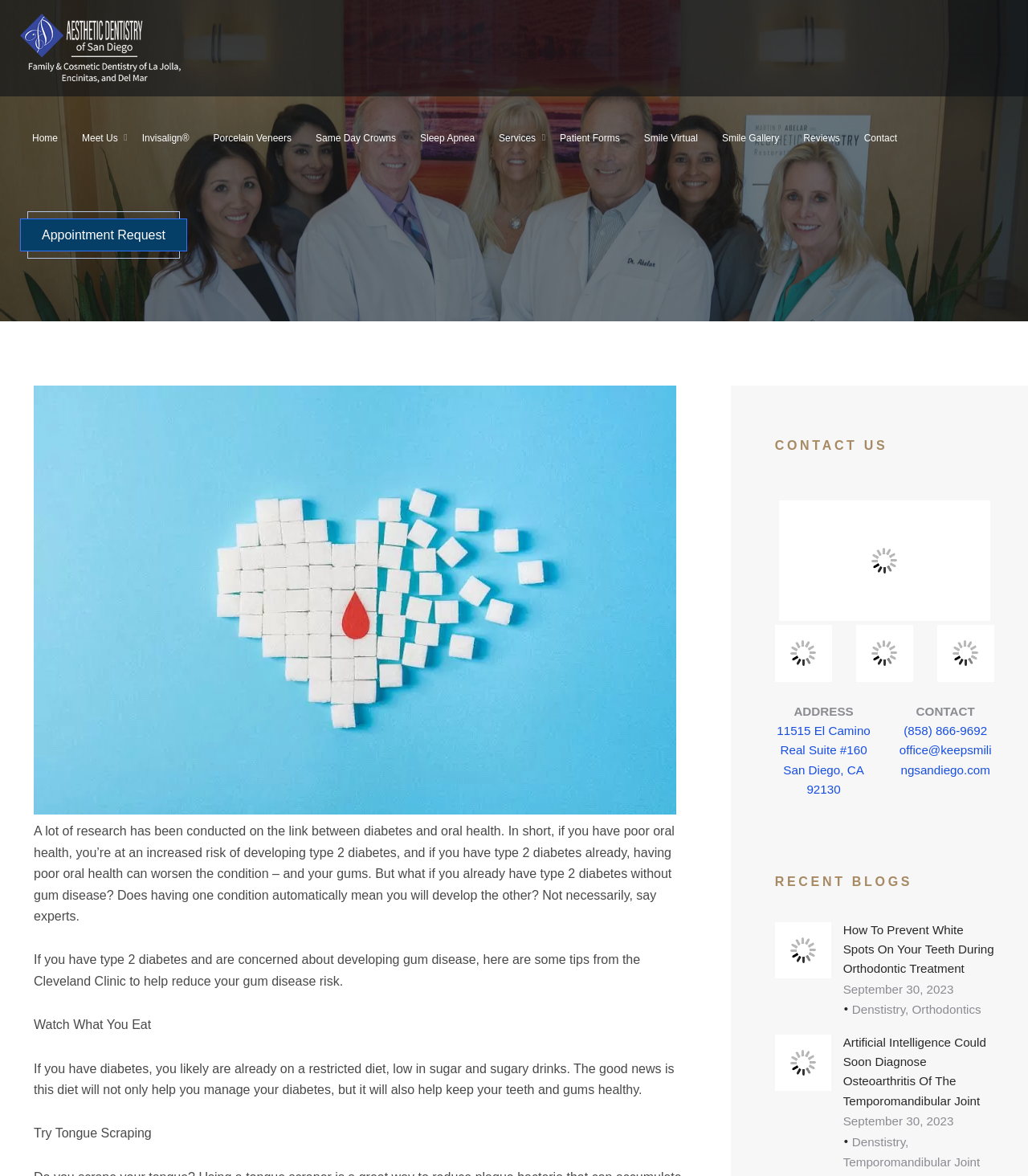What is the topic of the blog post?
Refer to the screenshot and respond with a concise word or phrase.

Preventing Gum Disease In Type 2 Diabetes Patients